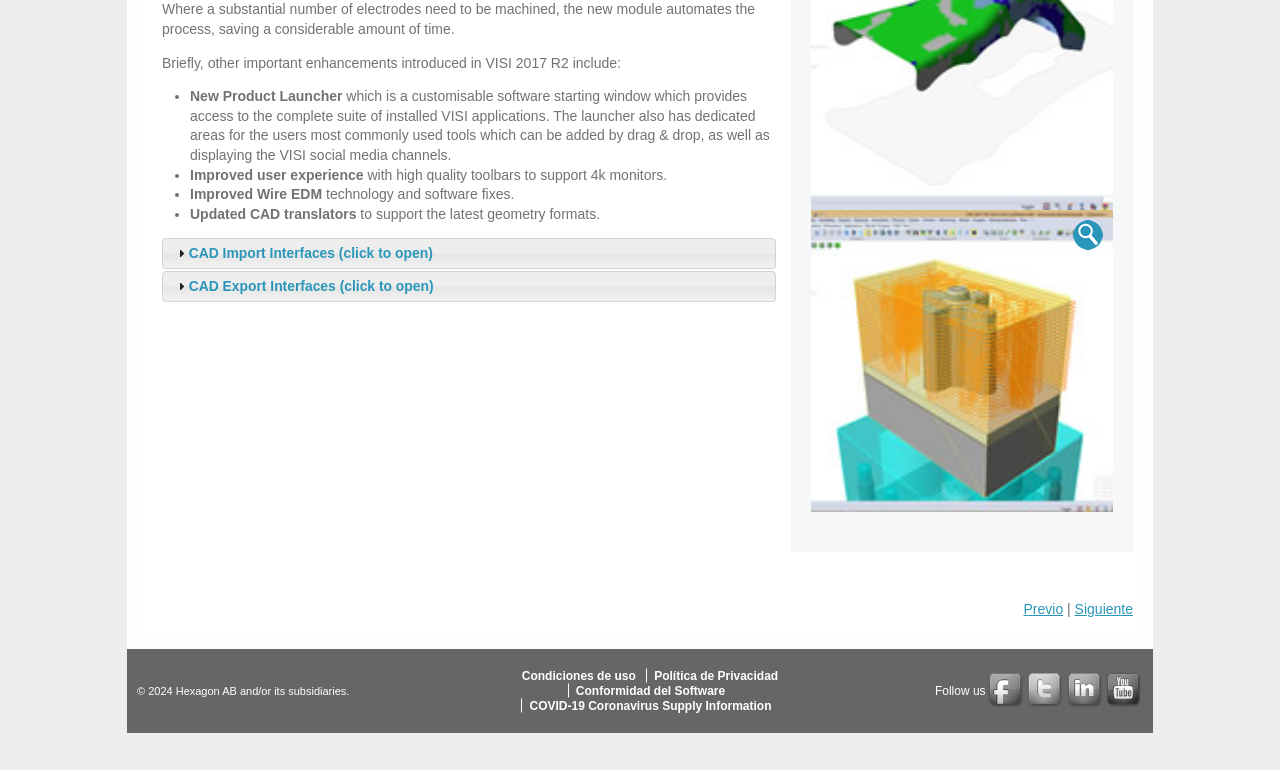Please locate the clickable area by providing the bounding box coordinates to follow this instruction: "View Condiciones de uso page".

[0.408, 0.868, 0.497, 0.887]